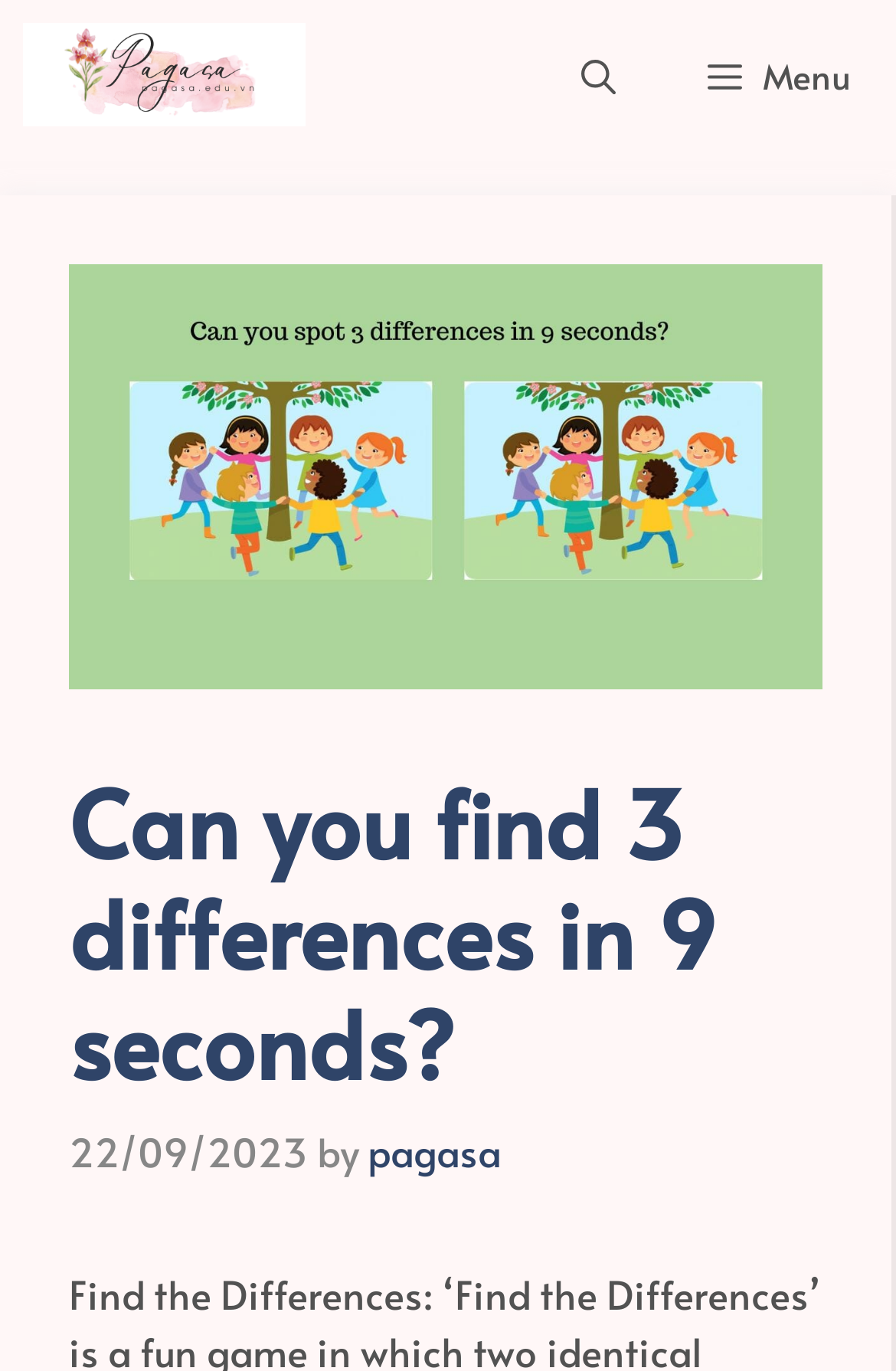Reply to the question with a single word or phrase:
What is the time limit to find 3 differences?

9 seconds